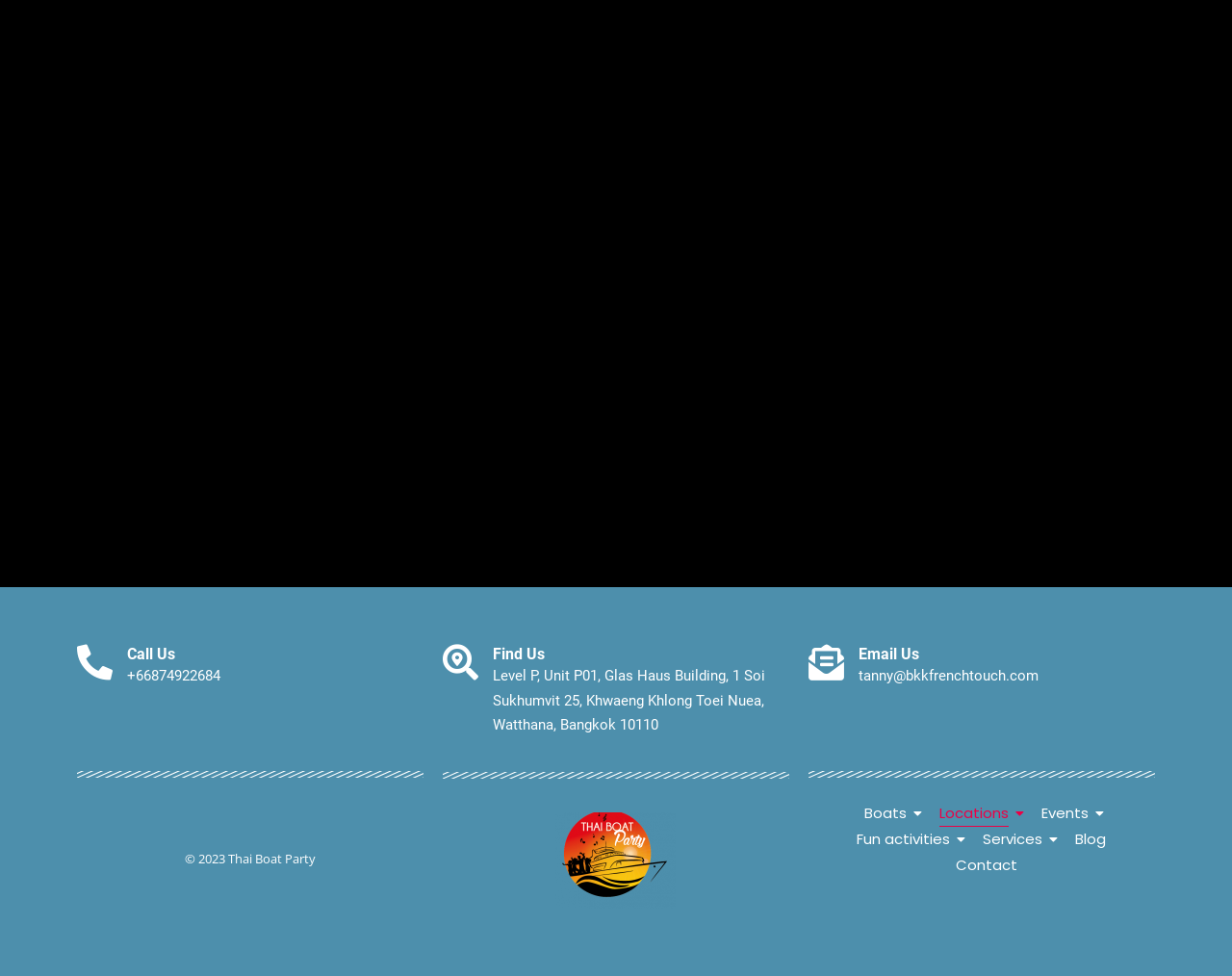Determine the bounding box coordinates for the region that must be clicked to execute the following instruction: "Find us".

[0.4, 0.66, 0.641, 0.681]